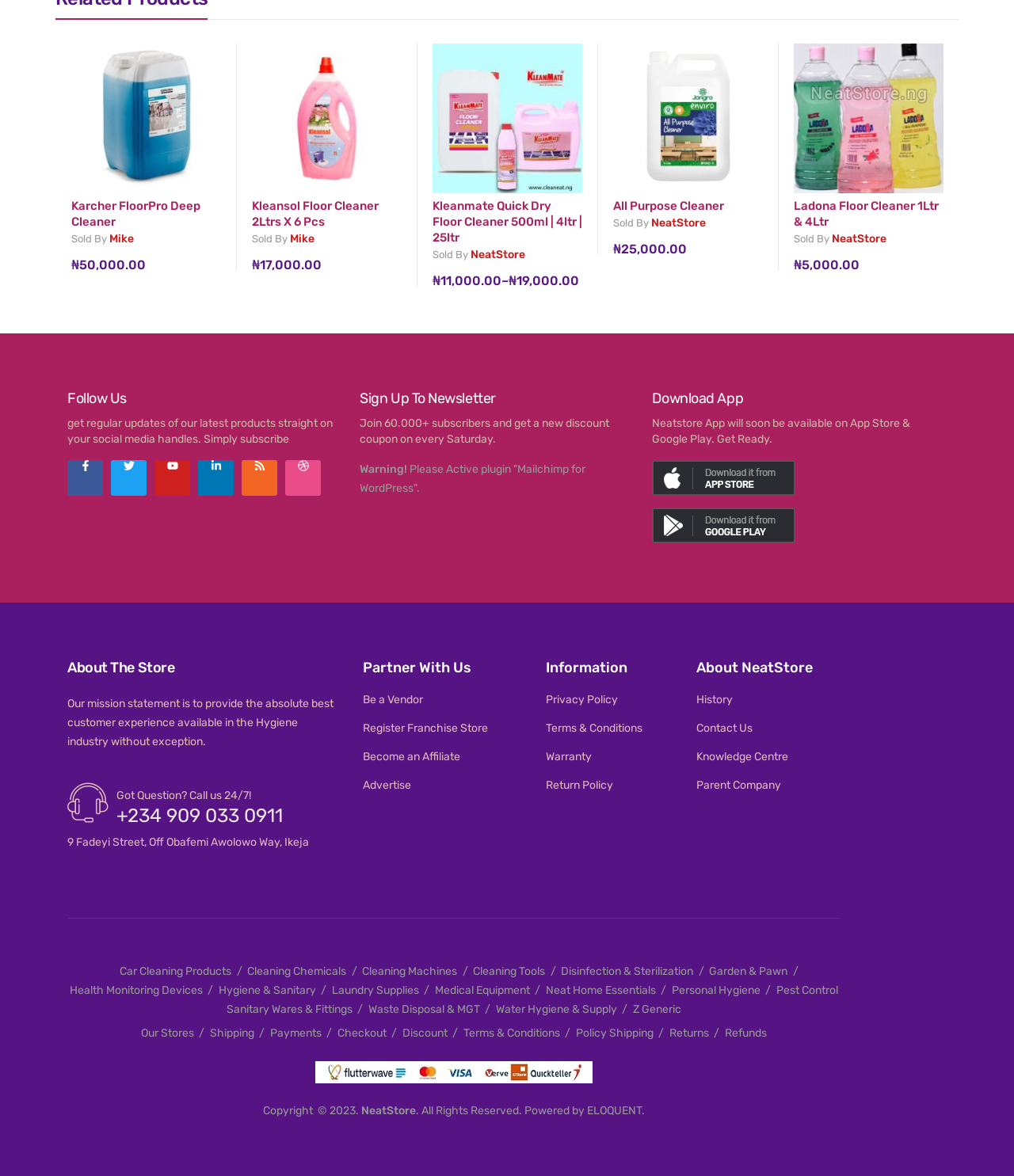Determine the bounding box coordinates of the UI element described by: "Quick View".

[0.93, 0.037, 0.958, 0.061]